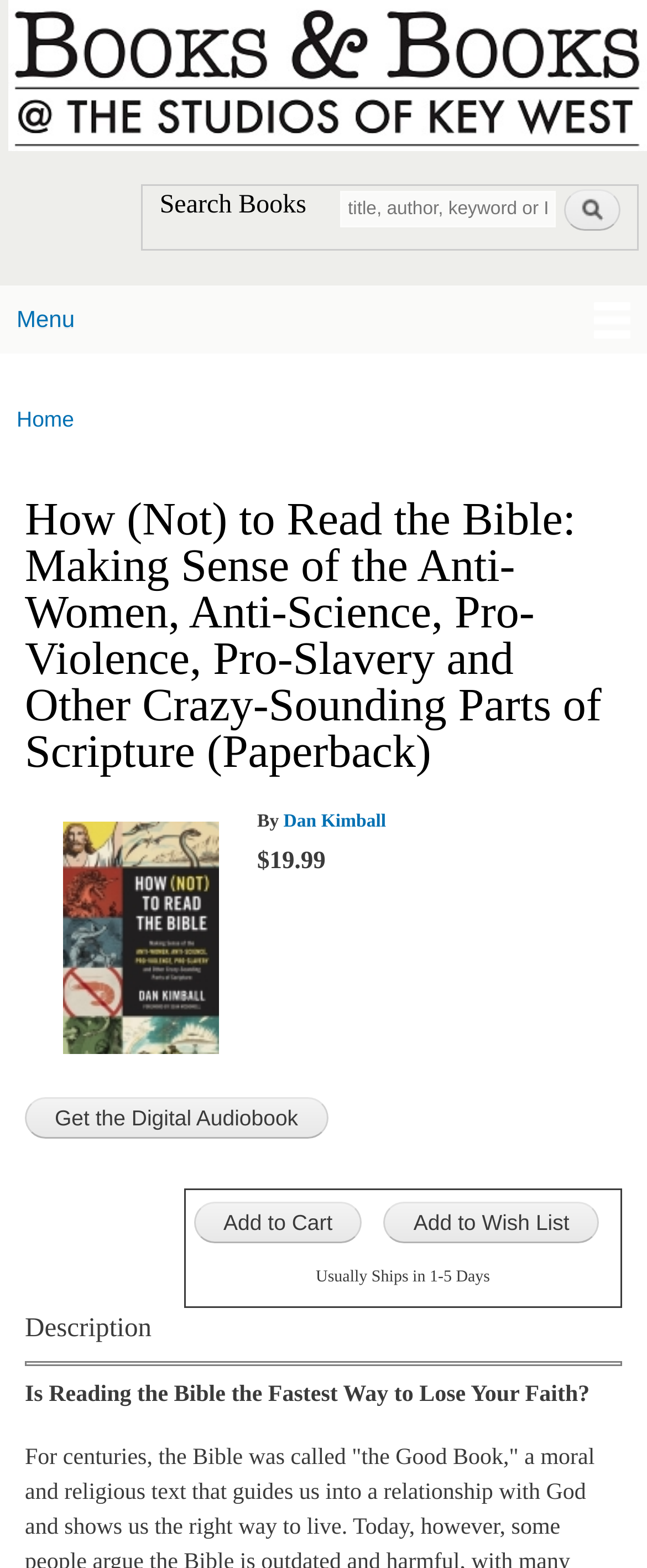Give a concise answer using one word or a phrase to the following question:
What is the name of the bookstore?

Books & Books @ The Studios of Key West